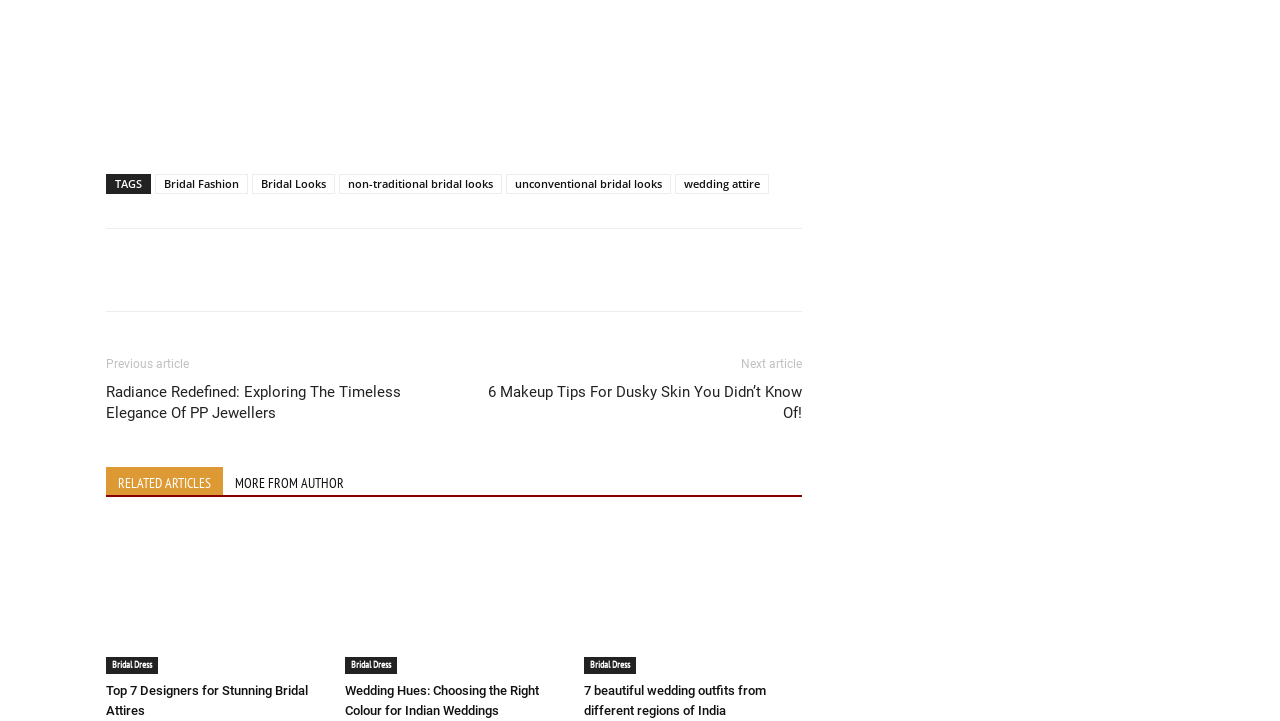How many social media sharing links are available?
Based on the image, respond with a single word or phrase.

6